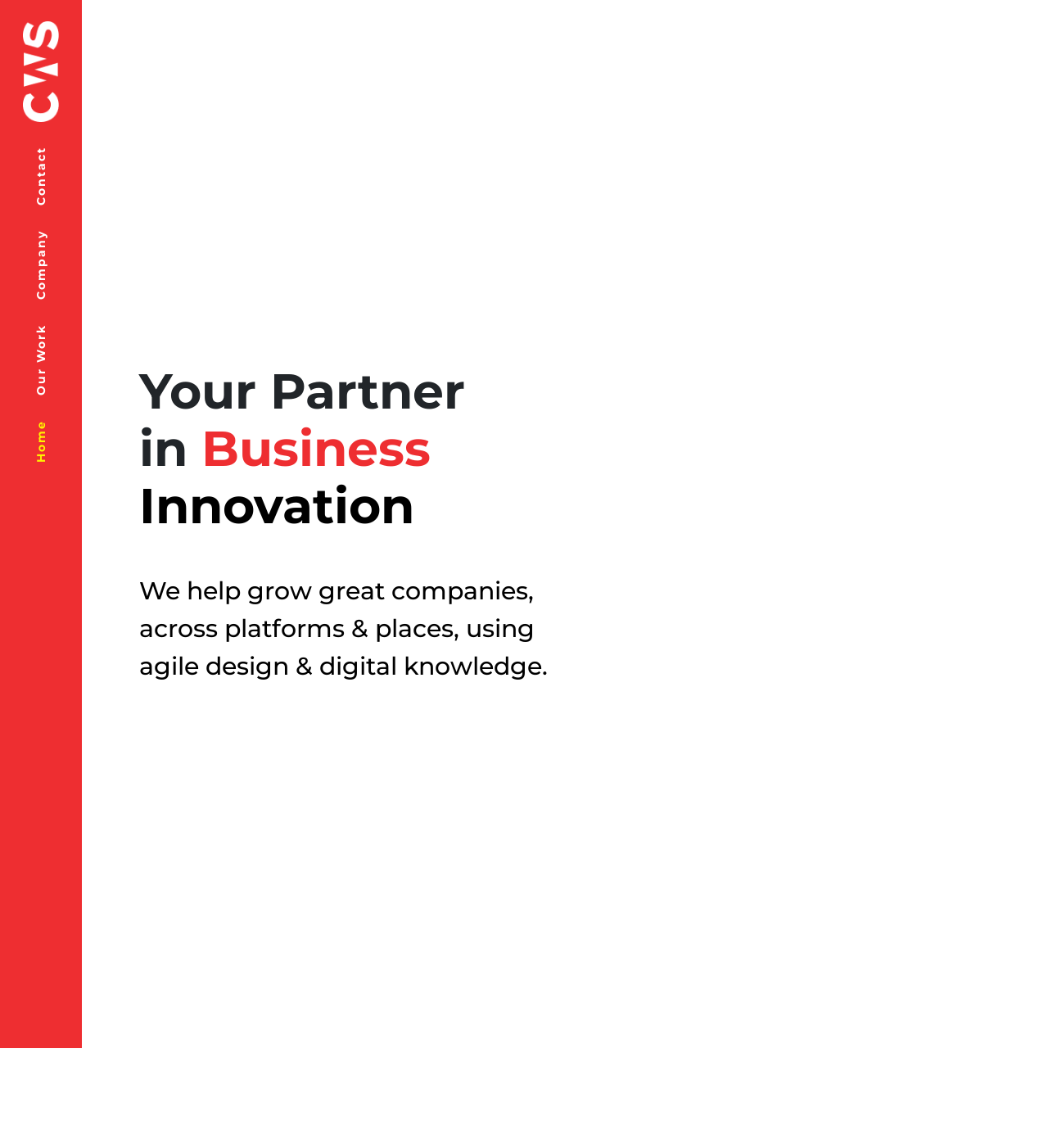Articulate a complete and detailed caption of the webpage elements.

The webpage is a digital strategy, branding, and web design firm's website. At the top, there is a navigation menu with five links: an empty link, Home, Our Work, Company, and Contact, aligned horizontally and evenly spaced. 

Below the navigation menu, there is a large section that occupies most of the page. Within this section, a prominent heading reads "Your Partner in Technology Integration". Below the heading, a paragraph of text explains that the company helps grow great companies across platforms and places using agile design and digital knowledge.